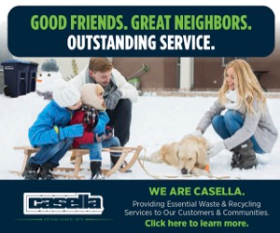Offer a meticulous description of the image.

The image features a cheerful winter scene showcasing a family enjoying time together in the snow. Two children are playing with a sled while their parents watch, smiling and interacting with them. The family dog is sitting beside them, adding warmth to the moment. Above this heartwarming scene, a bold message reads, "GOOD FRIENDS. GREAT NEIGHBORS. OUTSTANDING SERVICE." Below, it highlights the company "CASSELLA," which provides essential waste and recycling services, emphasizing community connection. The overall tone is friendly and inviting, promoting not only the service but also the values of friendship and community spirit.